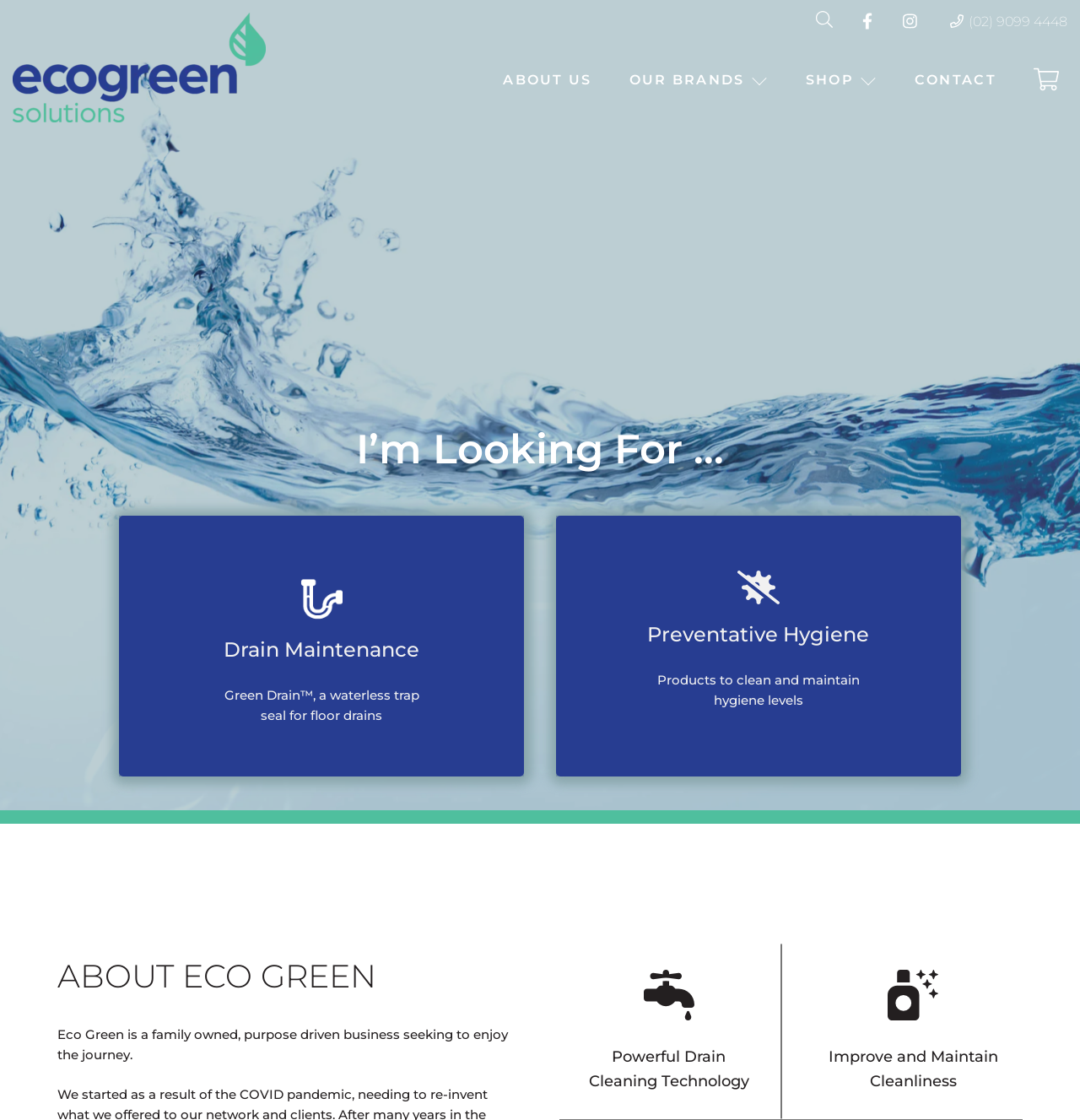How many social media platforms are linked?
Please provide a comprehensive answer based on the visual information in the image.

There are two social media platforms linked, which are Facebook and Instagram, indicated by the links 'Like us on Facebook' and 'Follow us on Instagram' at the top right corner of the webpage.